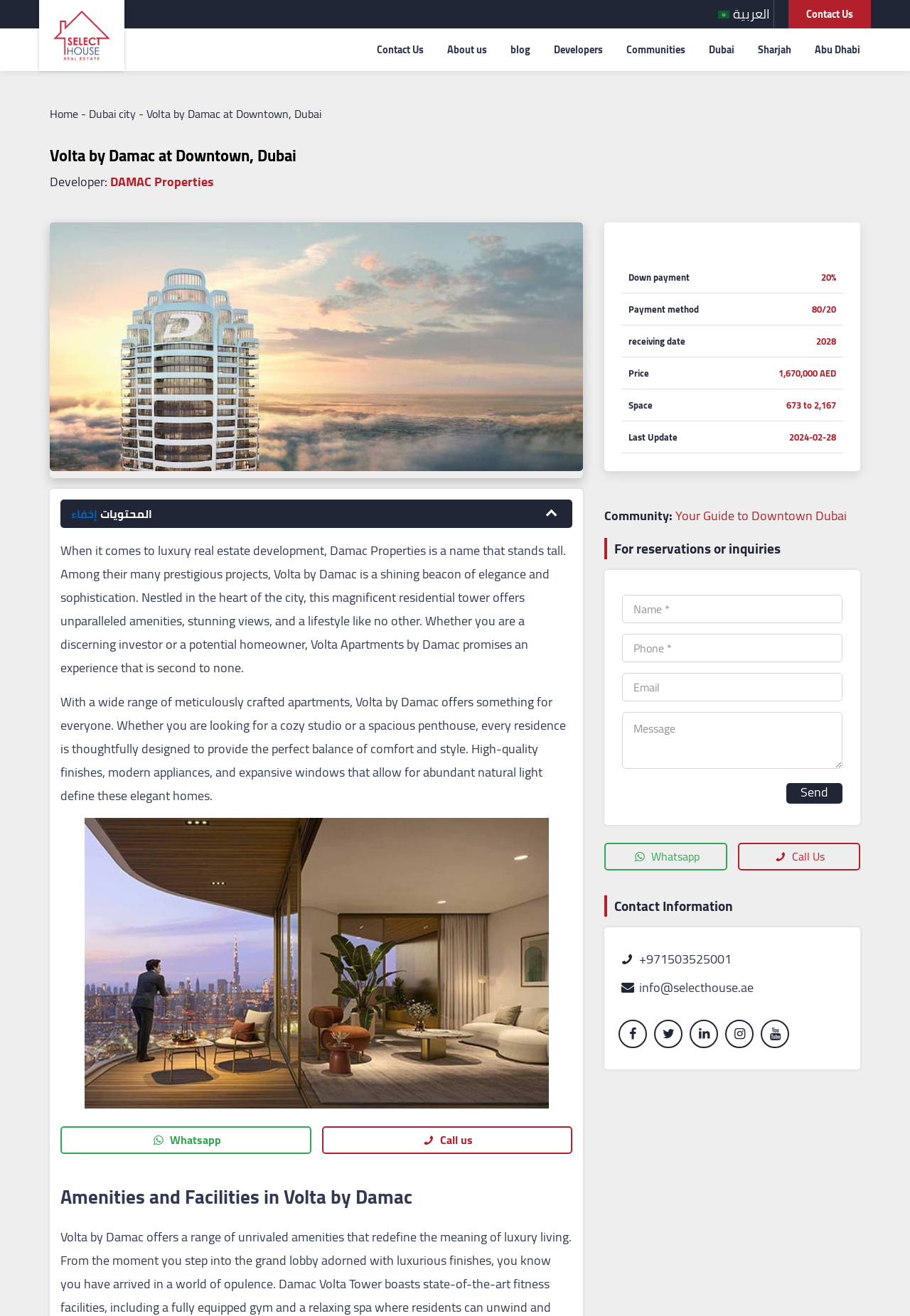Locate the bounding box coordinates of the clickable element to fulfill the following instruction: "Enter first name". Provide the coordinates as four float numbers between 0 and 1 in the format [left, top, right, bottom].

[0.684, 0.452, 0.926, 0.473]